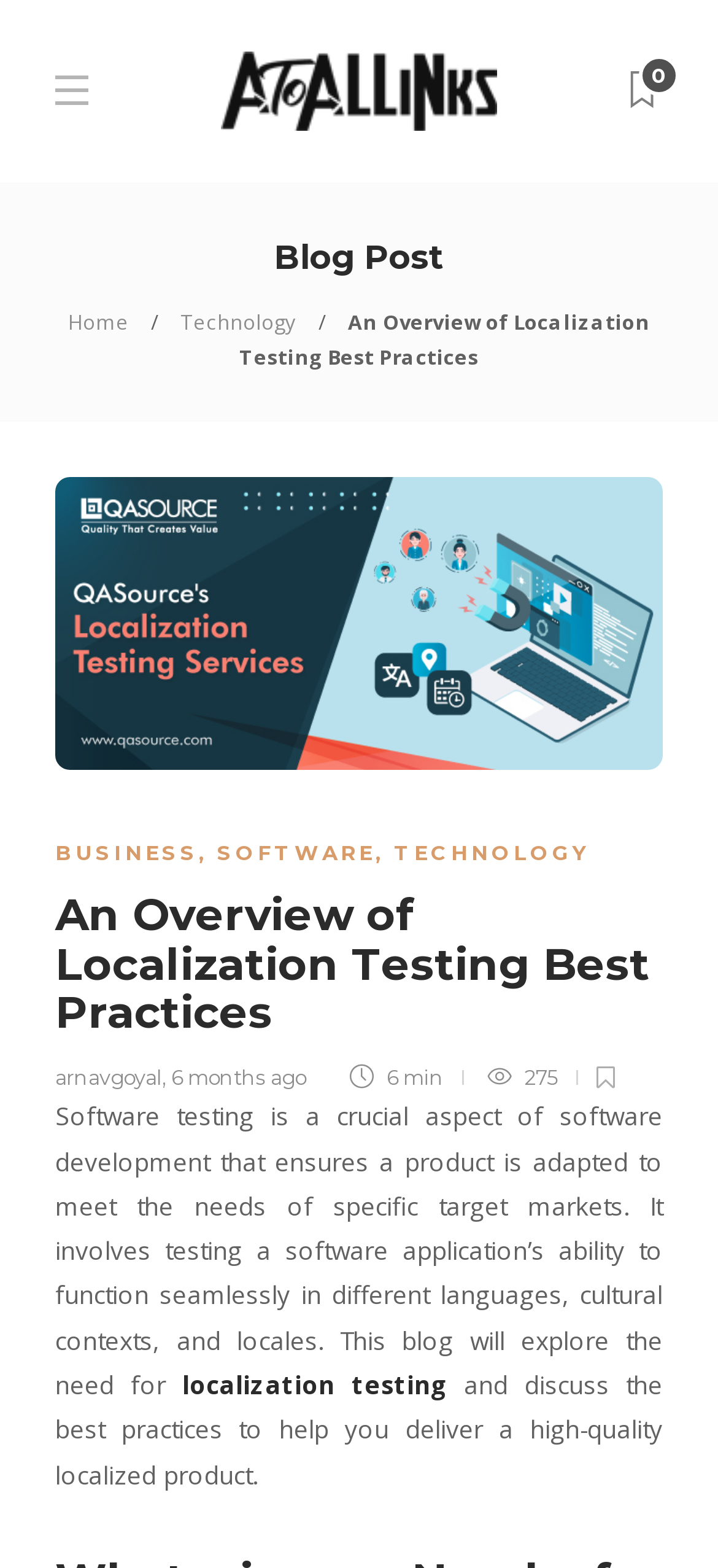Highlight the bounding box coordinates of the element you need to click to perform the following instruction: "go to AtoAllinks homepage."

[0.308, 0.033, 0.692, 0.083]